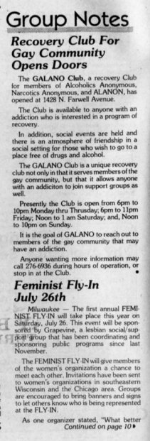Describe the image in great detail, covering all key points.

The image features a page from a publication titled "Group Notes," announcing the opening of the GALANO Club, a recovery club aimed at the gay community. The text highlights the club's purpose of providing a supportive environment for individuals dealing with addiction. It mentions membership requirements and outlines the club's operational hours: open from 6 PM to 10 PM from Monday to Thursday and noon to 10 PM on Saturdays. Additionally, there is a mention of an upcoming event called the "Feminist Fly-In," which encourages participation and engagement. The page reflects the commitment to community support and advocacy within the LGBTQ+ sphere.